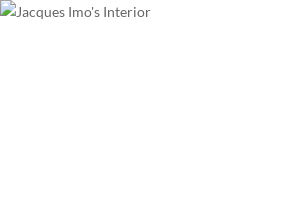Elaborate on the various elements present in the image.

The image titled "Jacques Imo's Interior" showcases the lively and inviting atmosphere of Jacques-Imo’s Cafe, a well-known restaurant located in New Orleans. This dining establishment, owned by Jacques Leonardi and his wife Amelia since 1996, is celebrated for its Creole/Soul food and warm Southern hospitality. The interior likely reflects the vibrant culture of New Orleans, where both locals and tourists gather to enjoy a culinary experience that celebrates the use of fresh seasonal ingredients. Known for its eclectic decor and welcoming vibe, the cafe attracts guests who often wait hours for a table, underscoring its popularity in the community.